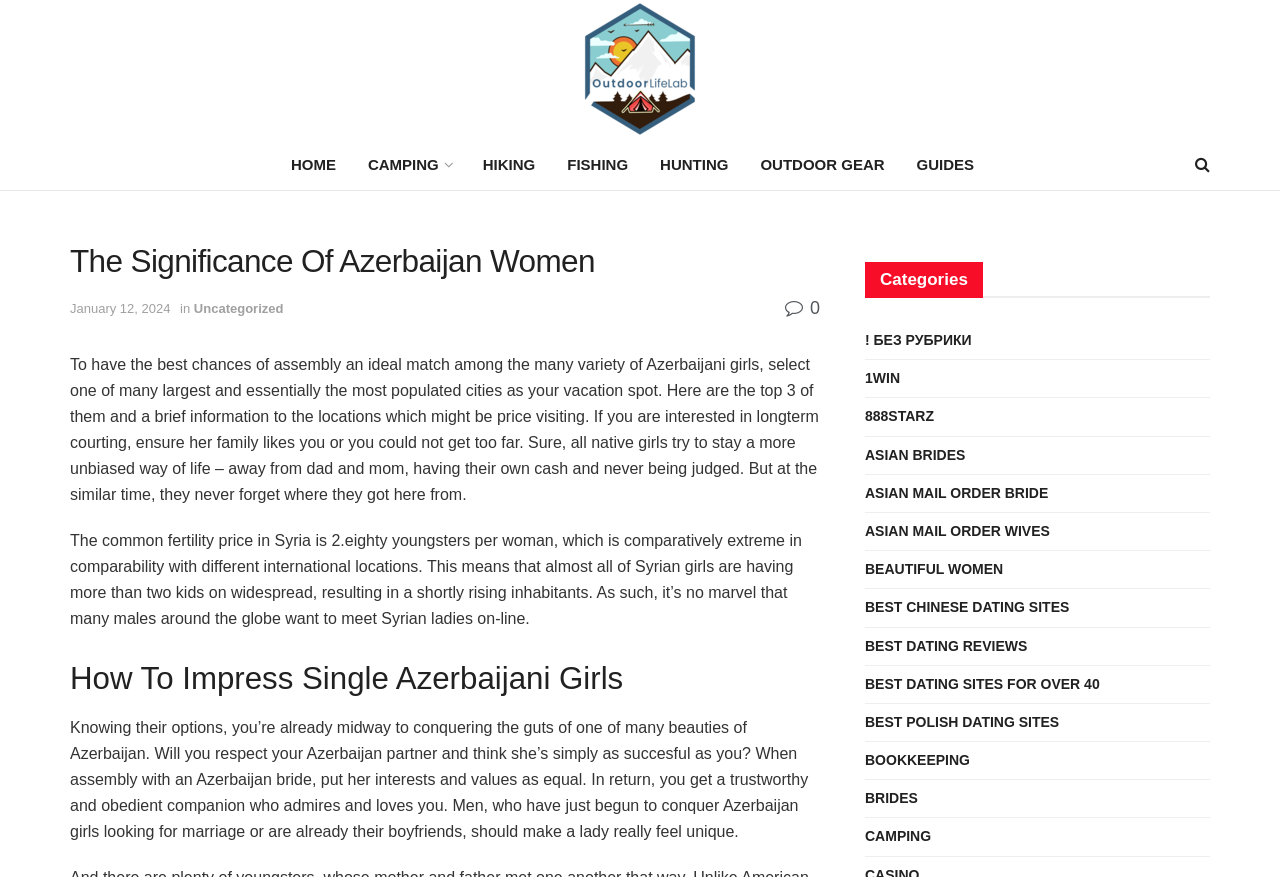Please give a short response to the question using one word or a phrase:
What is the last link on the top navigation bar?

HUNTING